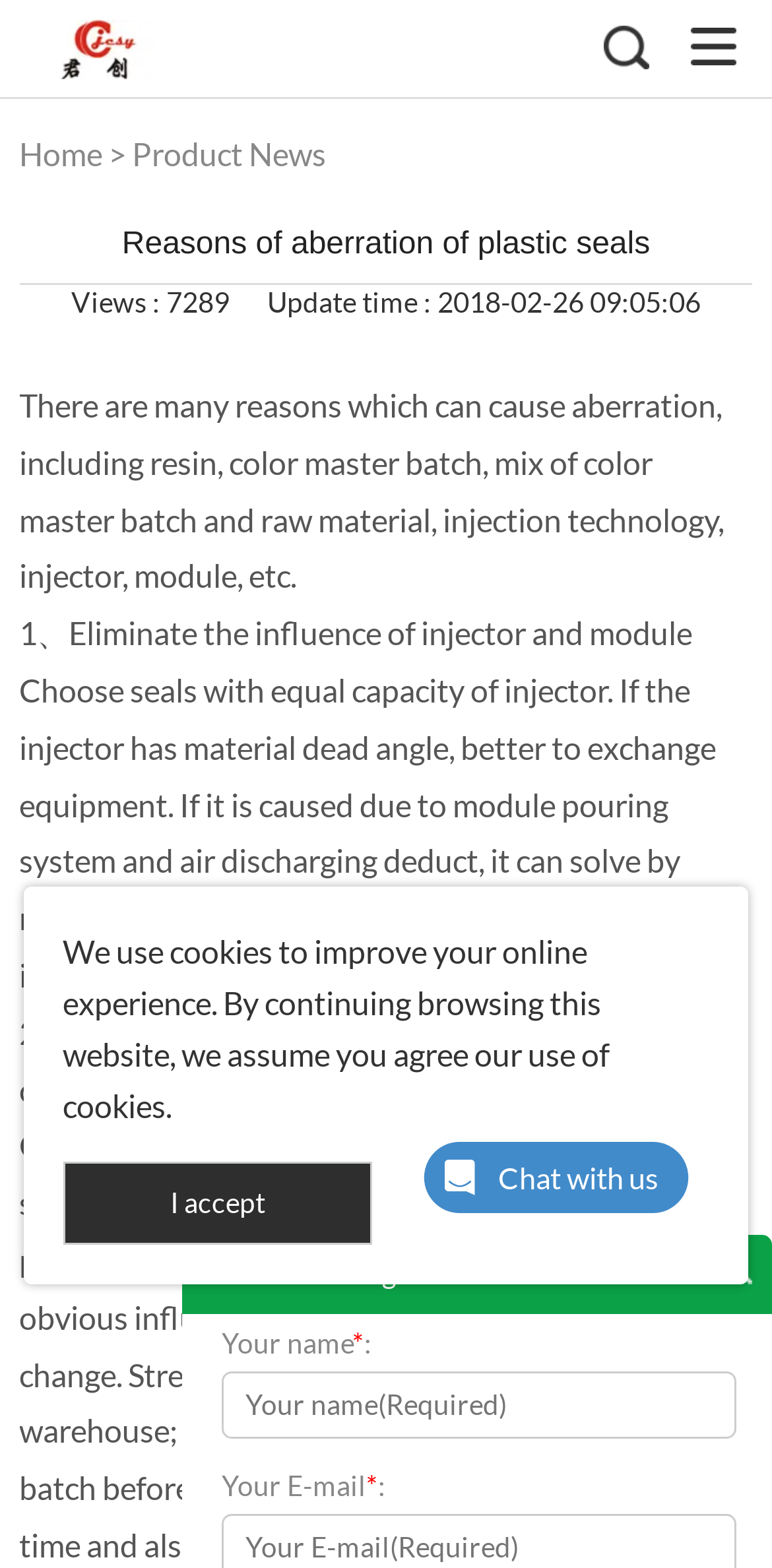Highlight the bounding box of the UI element that corresponds to this description: "Home".

[0.025, 0.063, 0.133, 0.133]